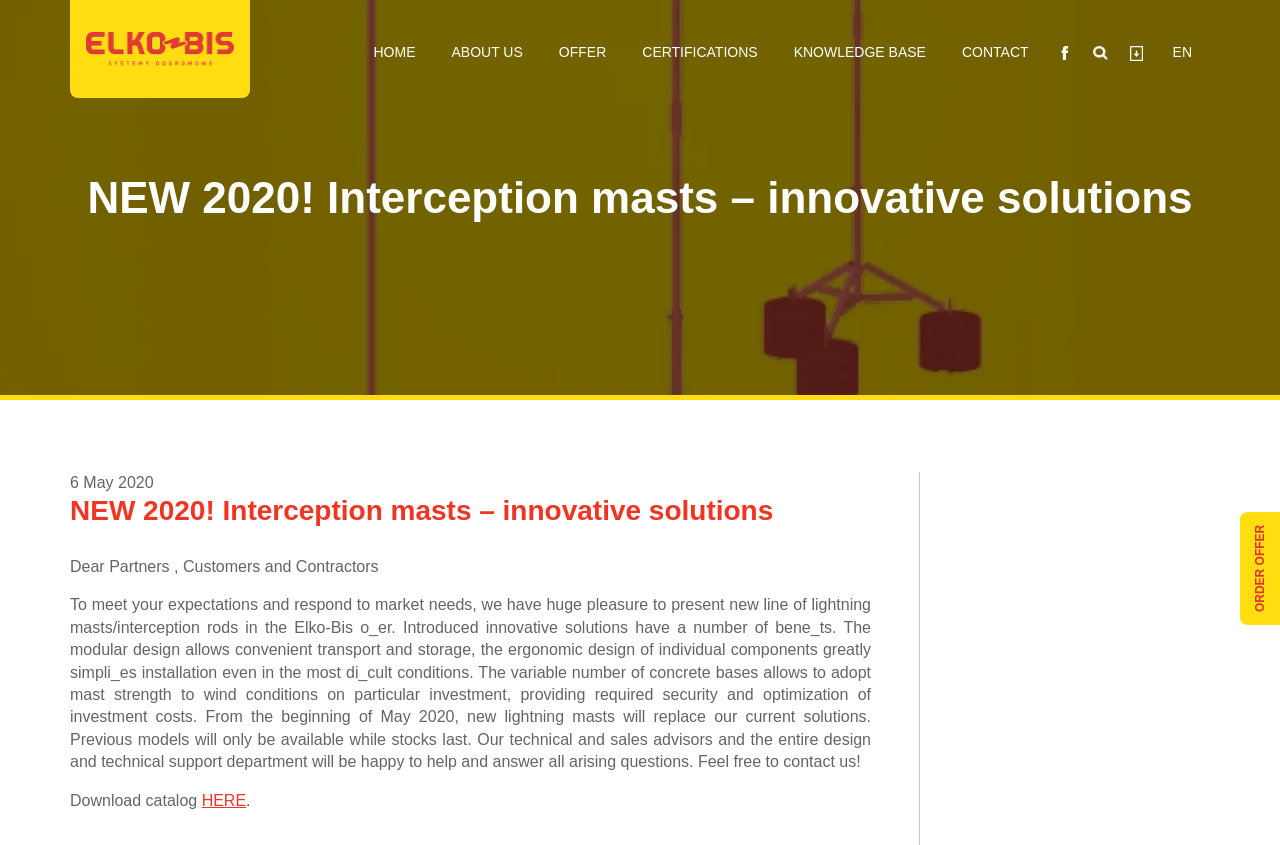Please locate the bounding box coordinates of the element that should be clicked to achieve the given instruction: "Download catalog".

[0.158, 0.937, 0.192, 0.957]